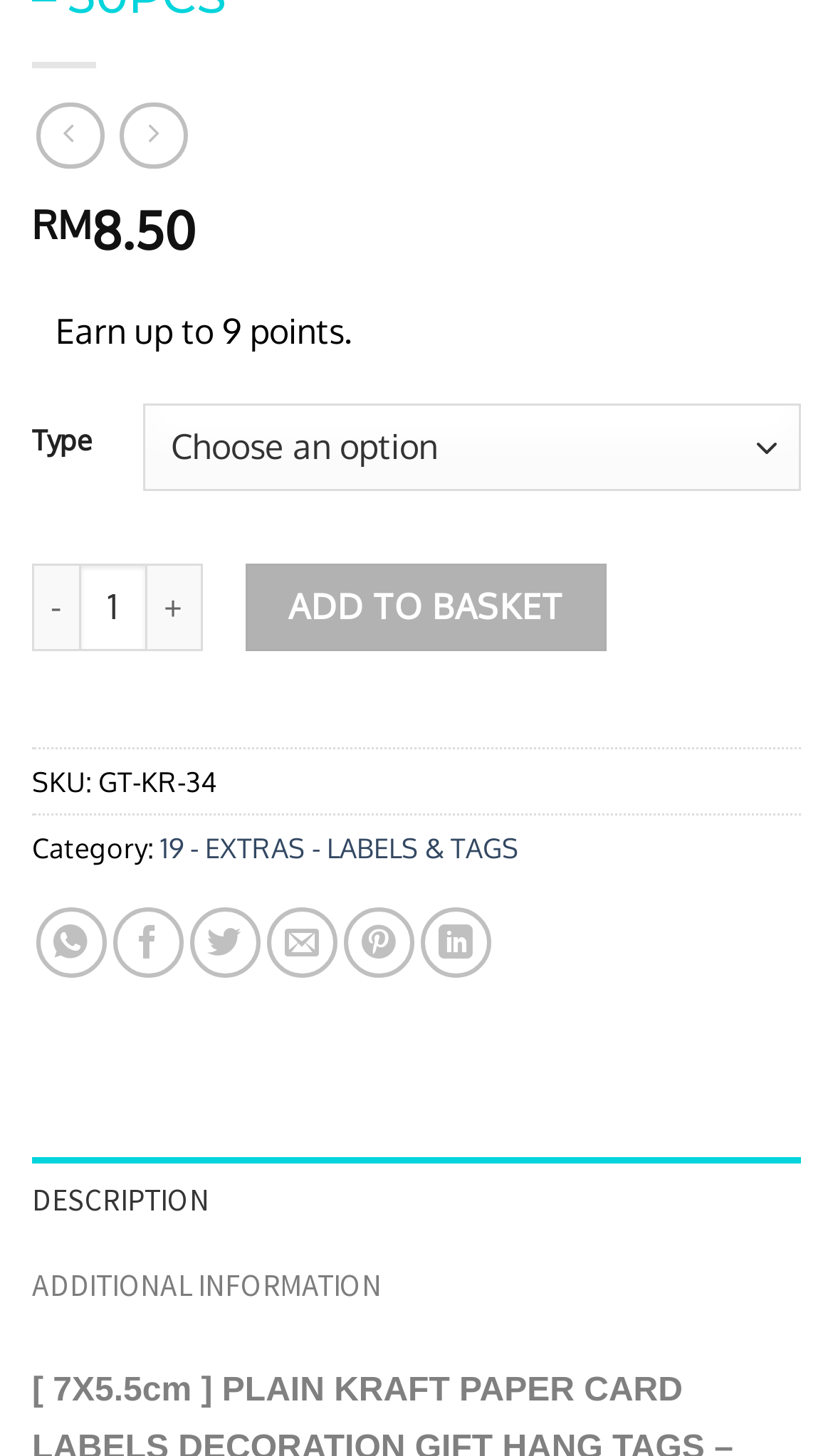What is the alternative input field for?
Based on the image, answer the question with as much detail as possible.

The textbox with the label 'Alternative:' is likely used to input an alternative product, possibly for searching or comparing purposes.